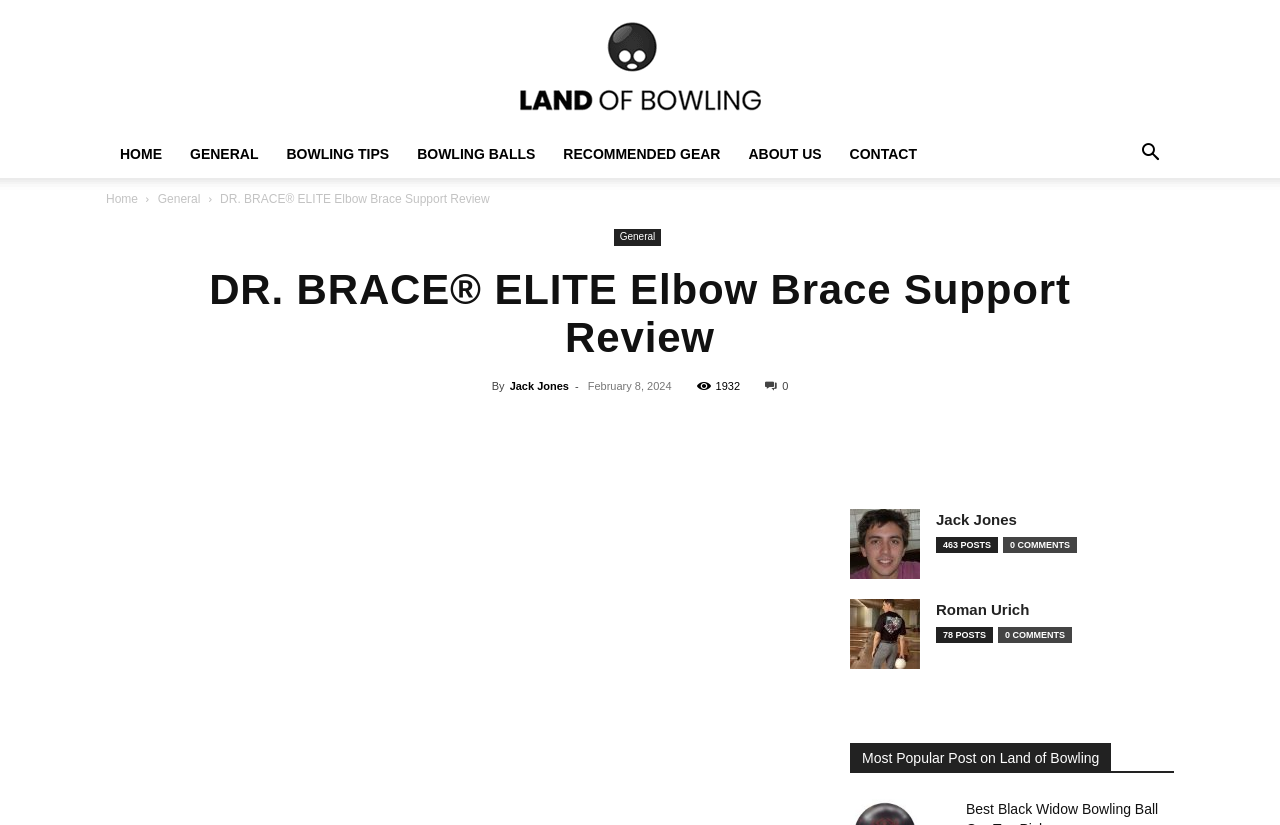Highlight the bounding box coordinates of the element that should be clicked to carry out the following instruction: "Click on the 'HOME' link". The coordinates must be given as four float numbers ranging from 0 to 1, i.e., [left, top, right, bottom].

[0.083, 0.158, 0.138, 0.216]